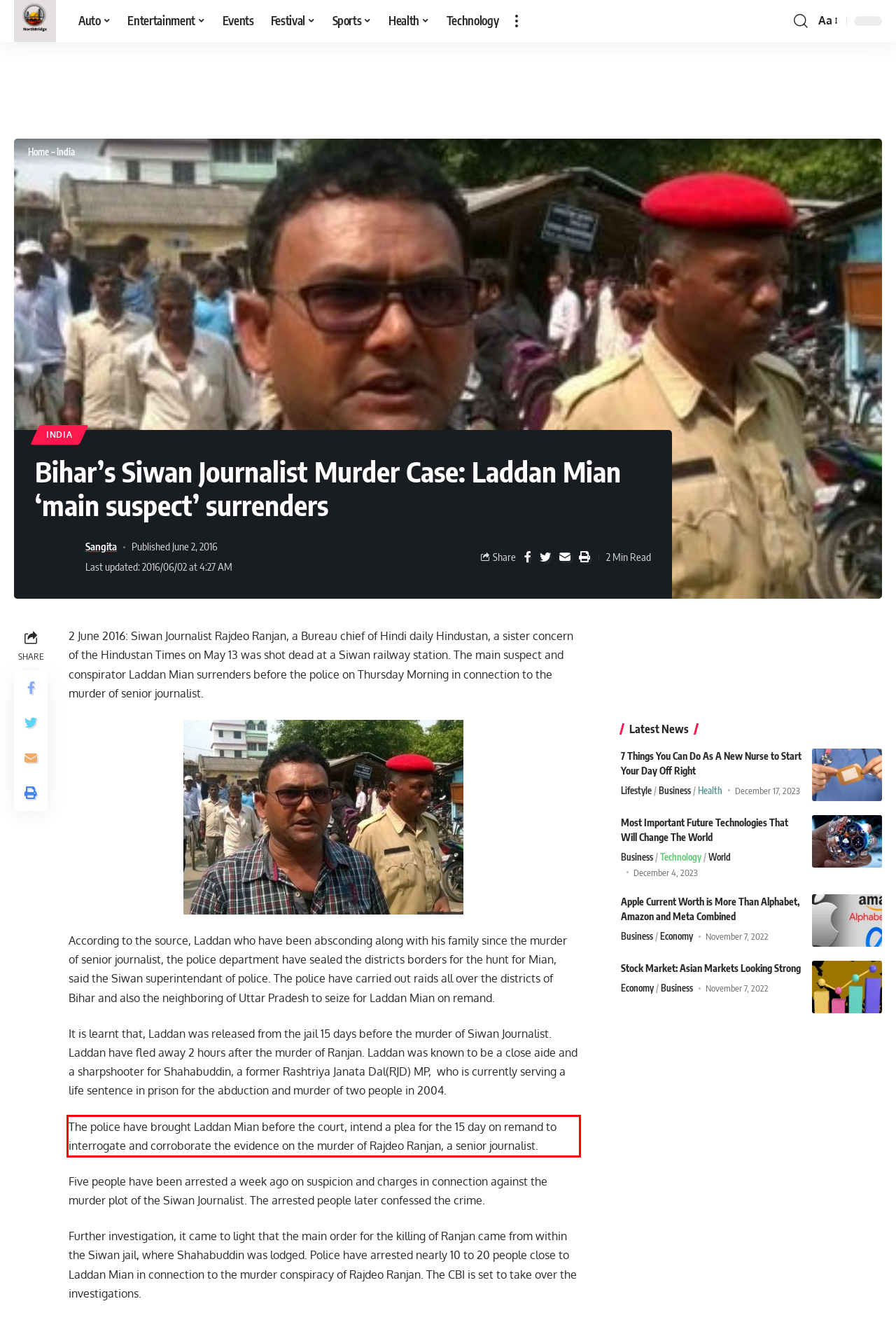Given a screenshot of a webpage, locate the red bounding box and extract the text it encloses.

The police have brought Laddan Mian before the court, intend a plea for the 15 day on remand to interrogate and corroborate the evidence on the murder of Rajdeo Ranjan, a senior journalist.